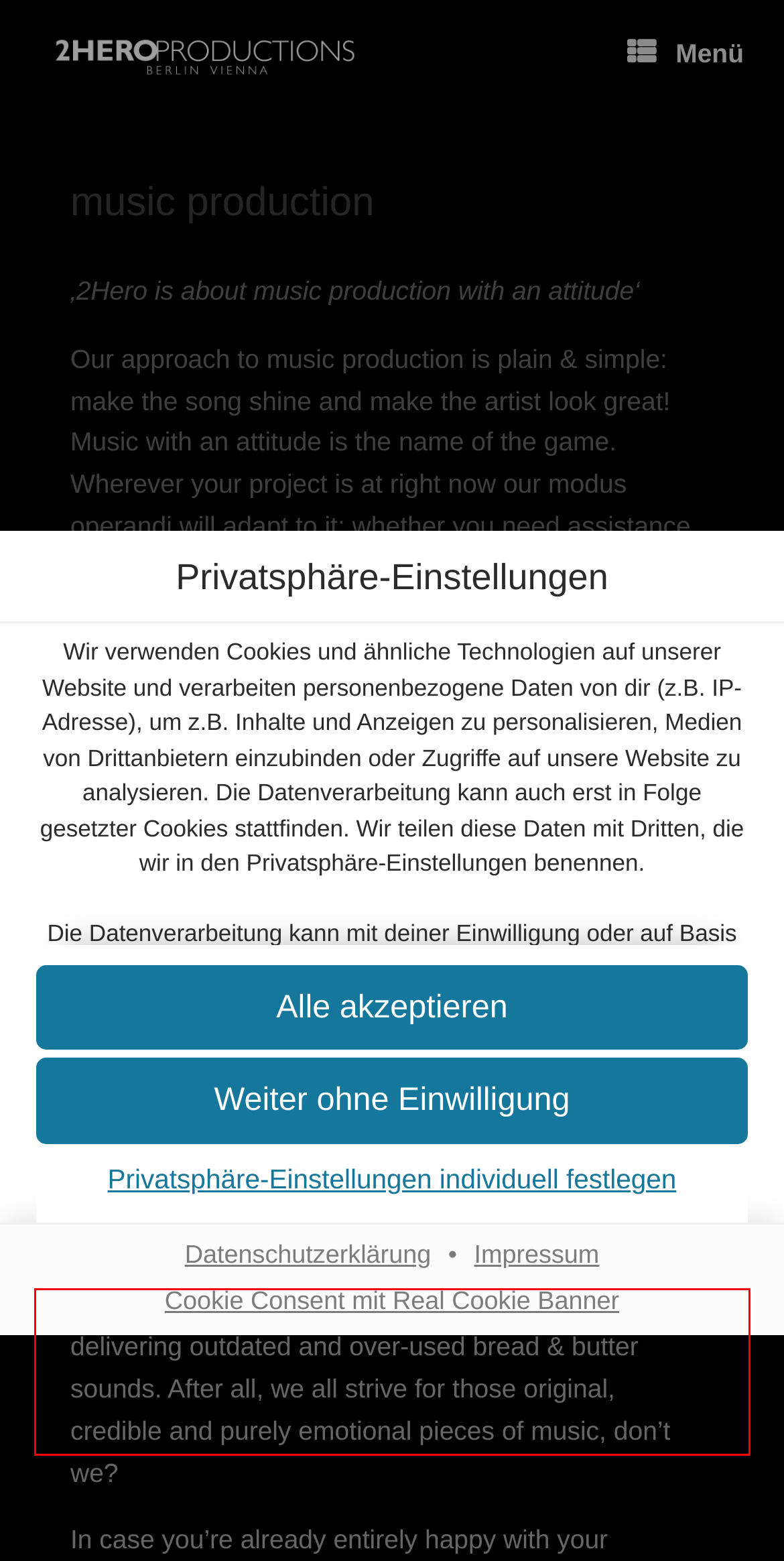With the provided screenshot of a webpage, locate the red bounding box and perform OCR to extract the text content inside it.

Wenn du alle Services akzeptierst, erlaubst du, dass YouTube2 (Funktional) , Kommentare2 (Funktional) , Emojis2 (Funktional) , Gravatar (Avatar images)2 (Funktional) und Jetpack Site Stats3 (Statistik) geladen werden. Diese sind nach ihrem Zweck in Gruppen Funktional2 und Statistik3 unterteilt (Zugehörigkeit durch hochgestellte Zahlen gekennzeichnet).